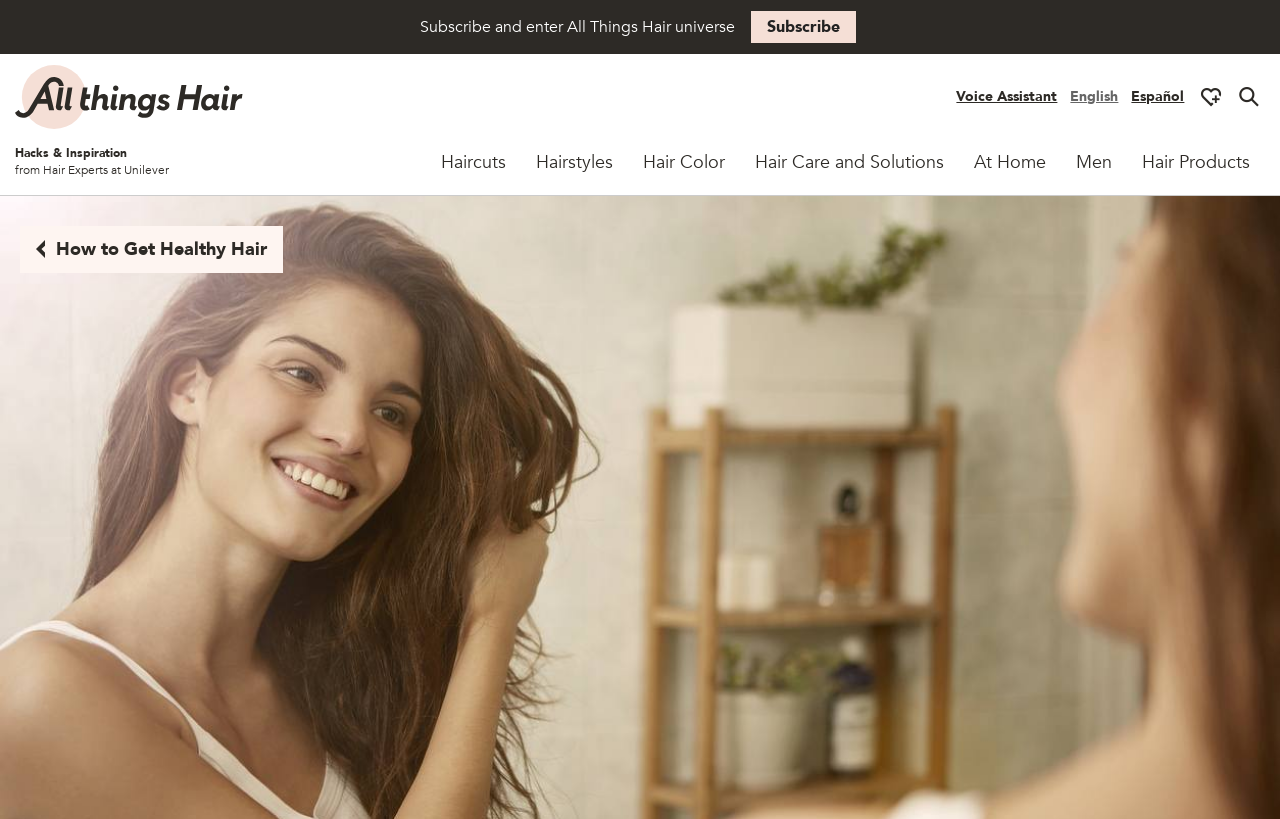Using the description: "aria-label="Open search bar"", identify the bounding box of the corresponding UI element in the screenshot.

[0.963, 0.092, 0.988, 0.145]